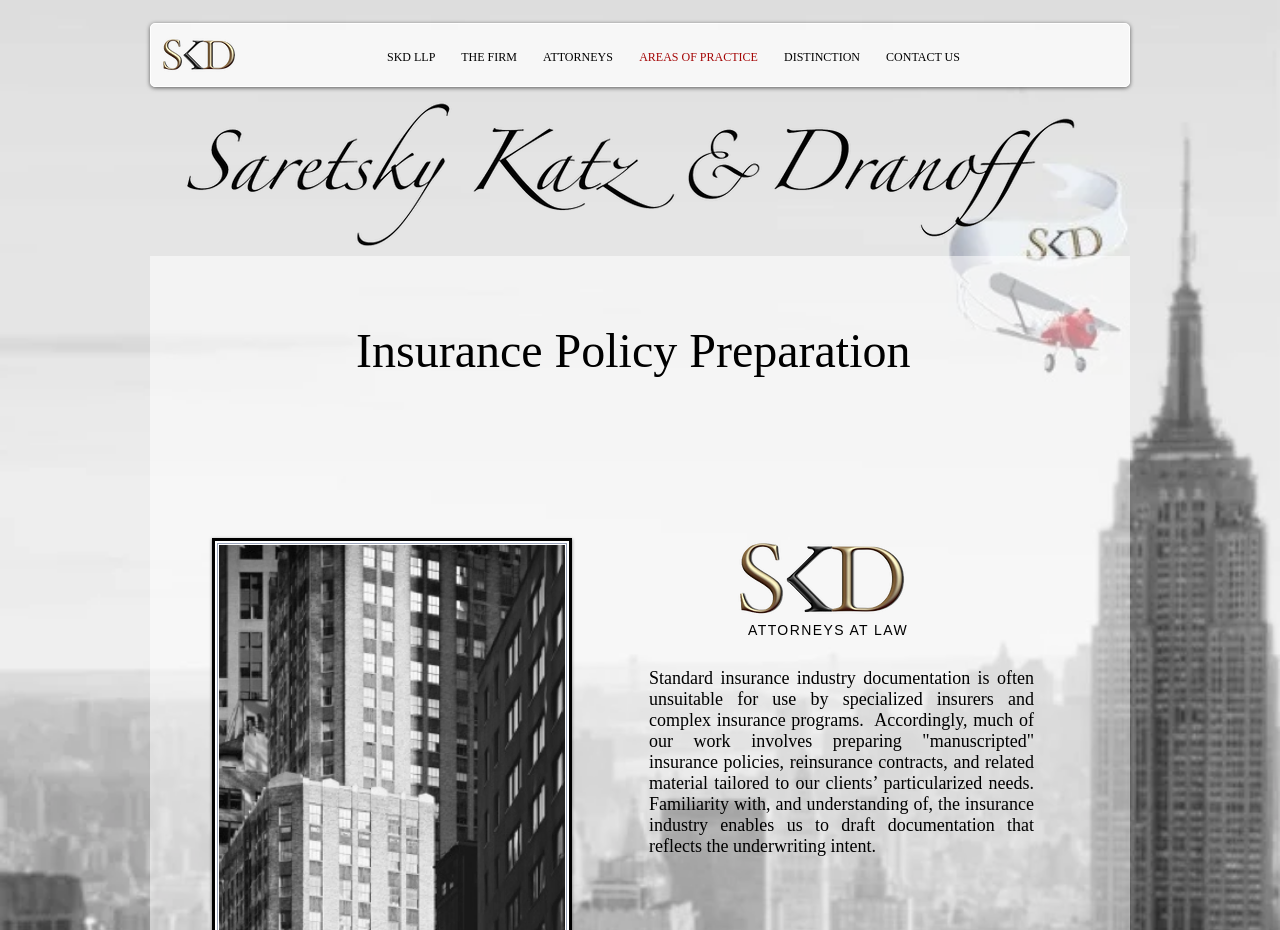Provide the bounding box coordinates for the specified HTML element described in this description: "CONTACT US". The coordinates should be four float numbers ranging from 0 to 1, in the format [left, top, right, bottom].

[0.682, 0.04, 0.76, 0.083]